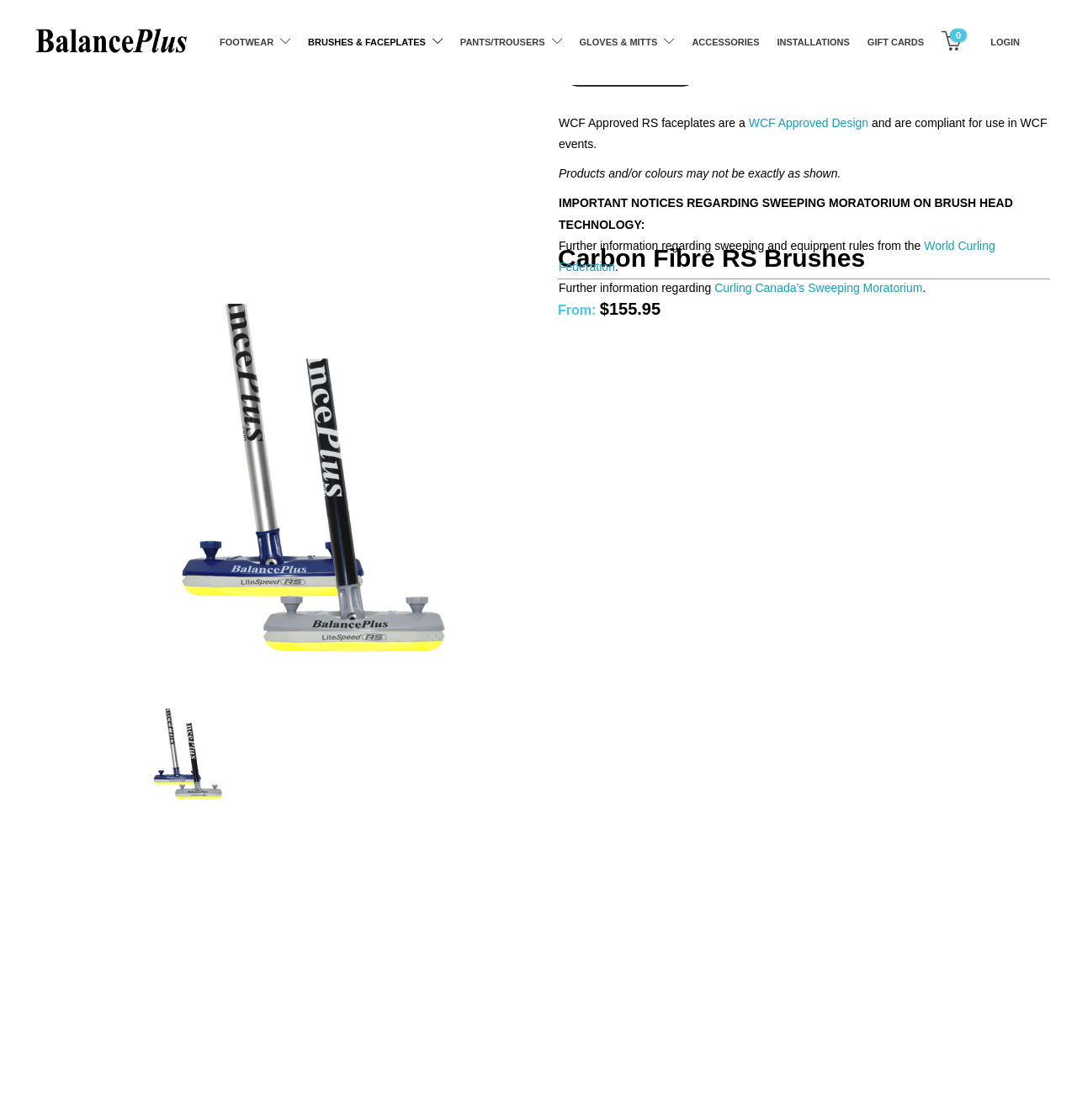Please give a short response to the question using one word or a phrase:
What is the topic of the 'IMPORTANT NOTICES' section?

Sweeping moratorium